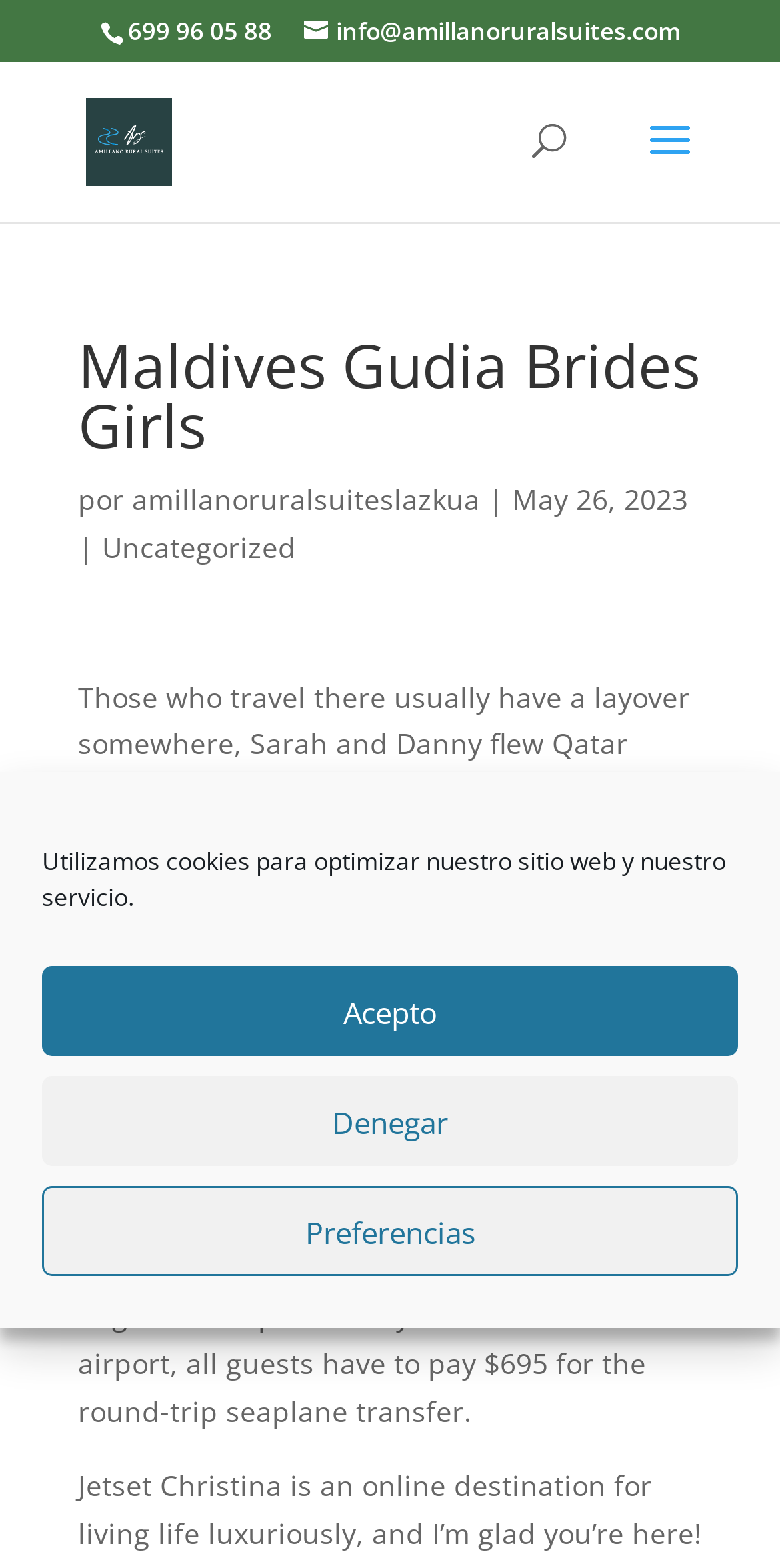Determine the coordinates of the bounding box for the clickable area needed to execute this instruction: "visit AMIILANO RURAL SUITES website".

[0.11, 0.076, 0.221, 0.1]